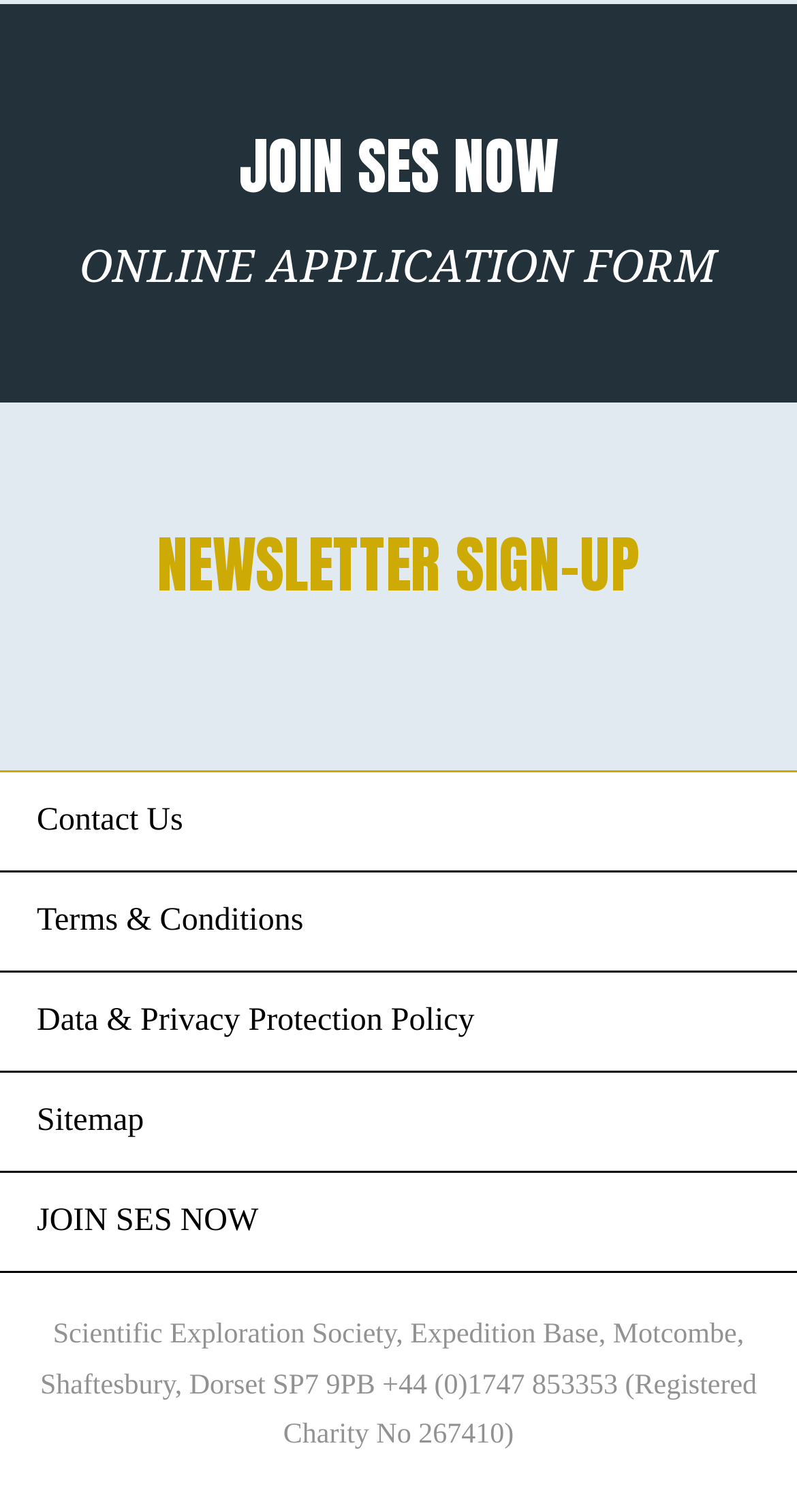Using the information in the image, could you please answer the following question in detail:
What is the phone number of the organization?

The phone number of the organization can be found at the bottom of the webpage, in the static text element that contains the address and contact information of the Scientific Exploration Society.